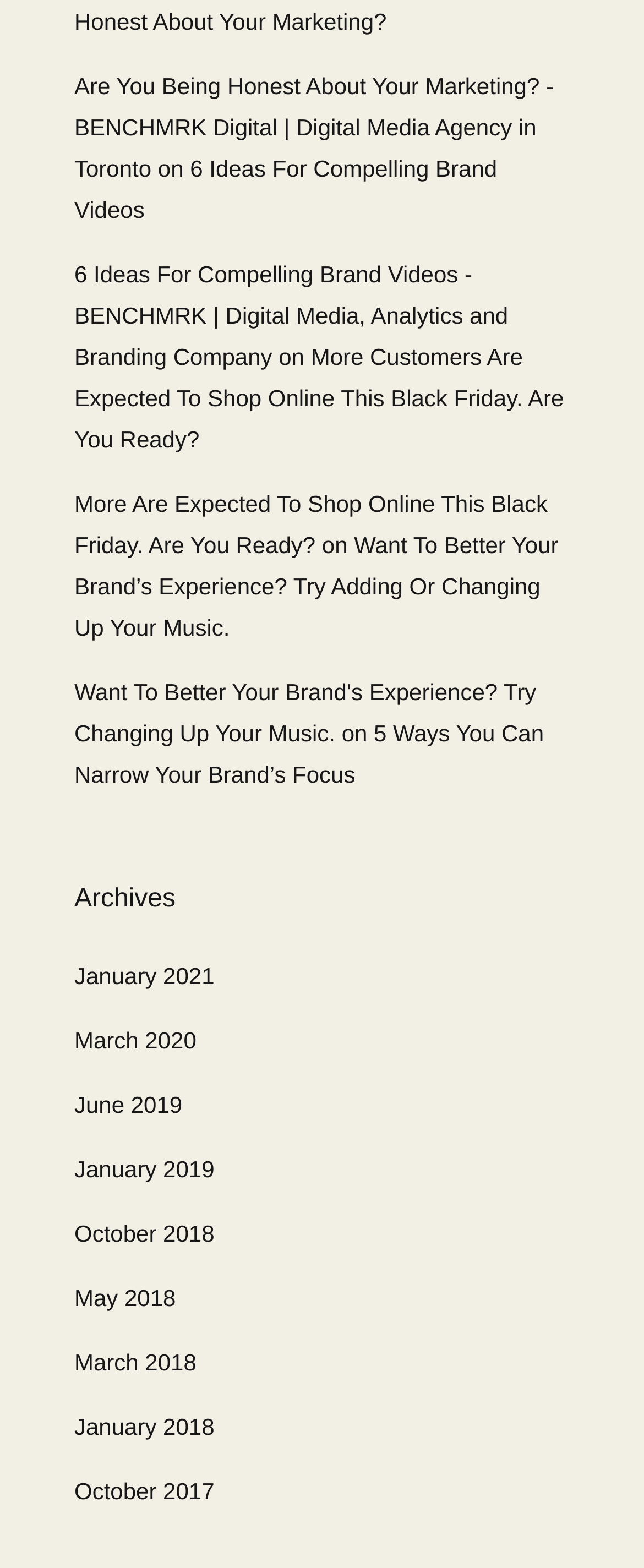Respond concisely with one word or phrase to the following query:
What is the title of the first article?

Are You Being Honest About Your Marketing?